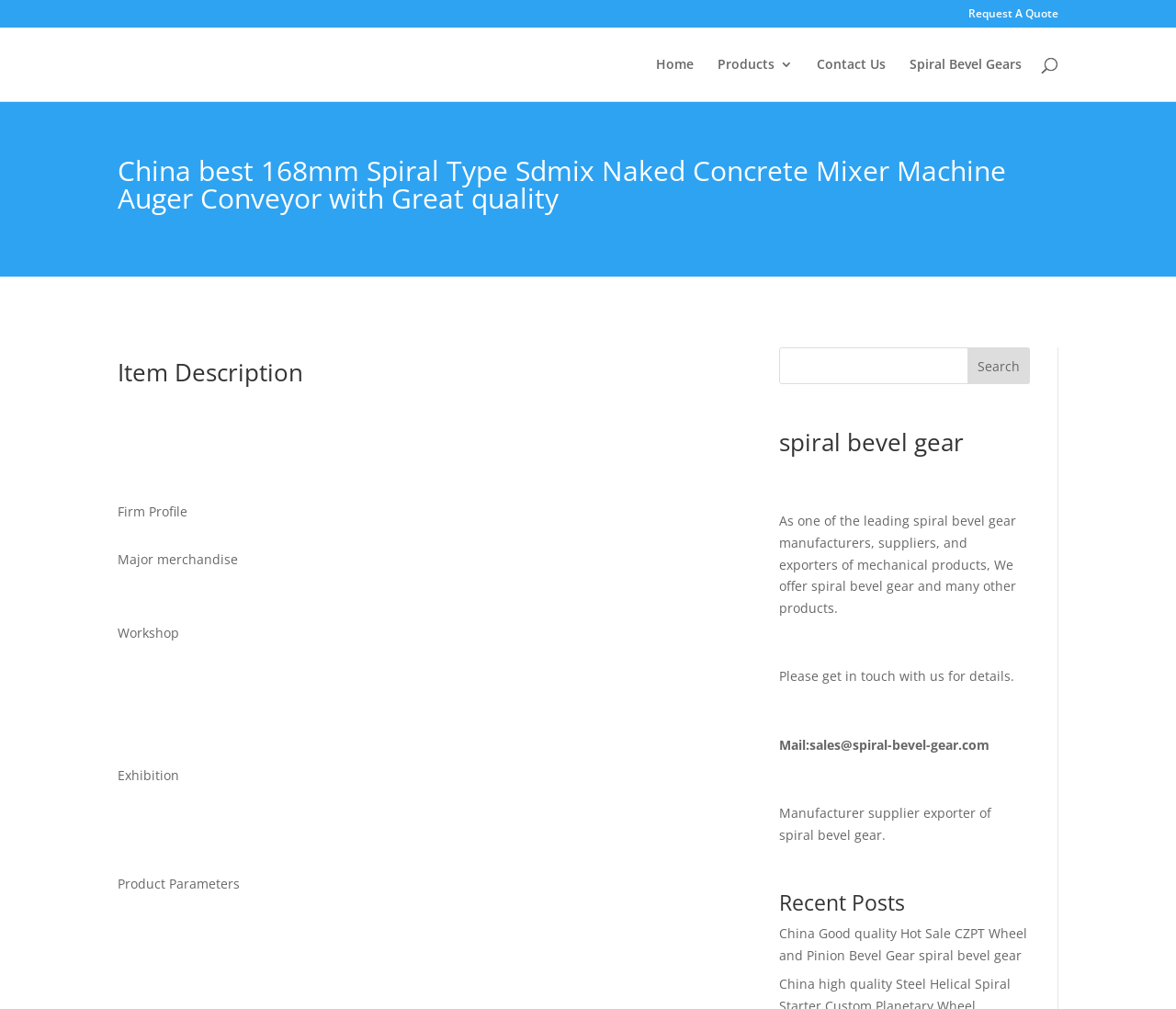Determine the bounding box coordinates for the element that should be clicked to follow this instruction: "Request a quote". The coordinates should be given as four float numbers between 0 and 1, in the format [left, top, right, bottom].

[0.823, 0.008, 0.9, 0.027]